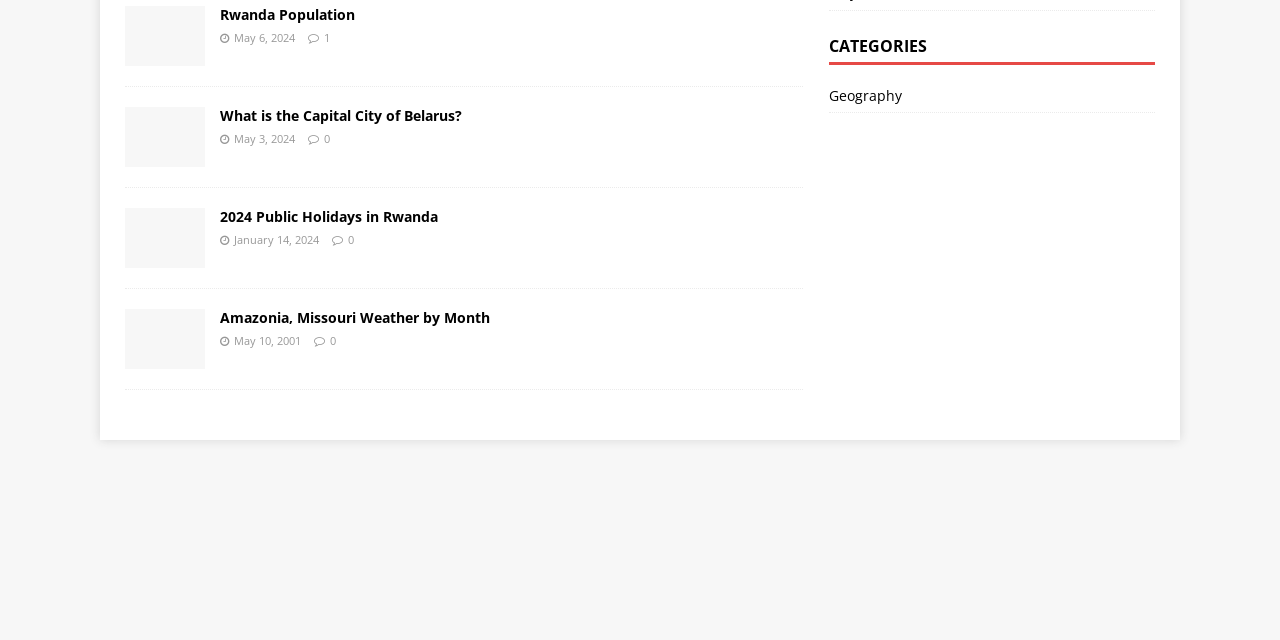Identify the bounding box coordinates for the UI element described by the following text: "title="2024 Public Holidays in Rwanda"". Provide the coordinates as four float numbers between 0 and 1, in the format [left, top, right, bottom].

[0.098, 0.385, 0.16, 0.414]